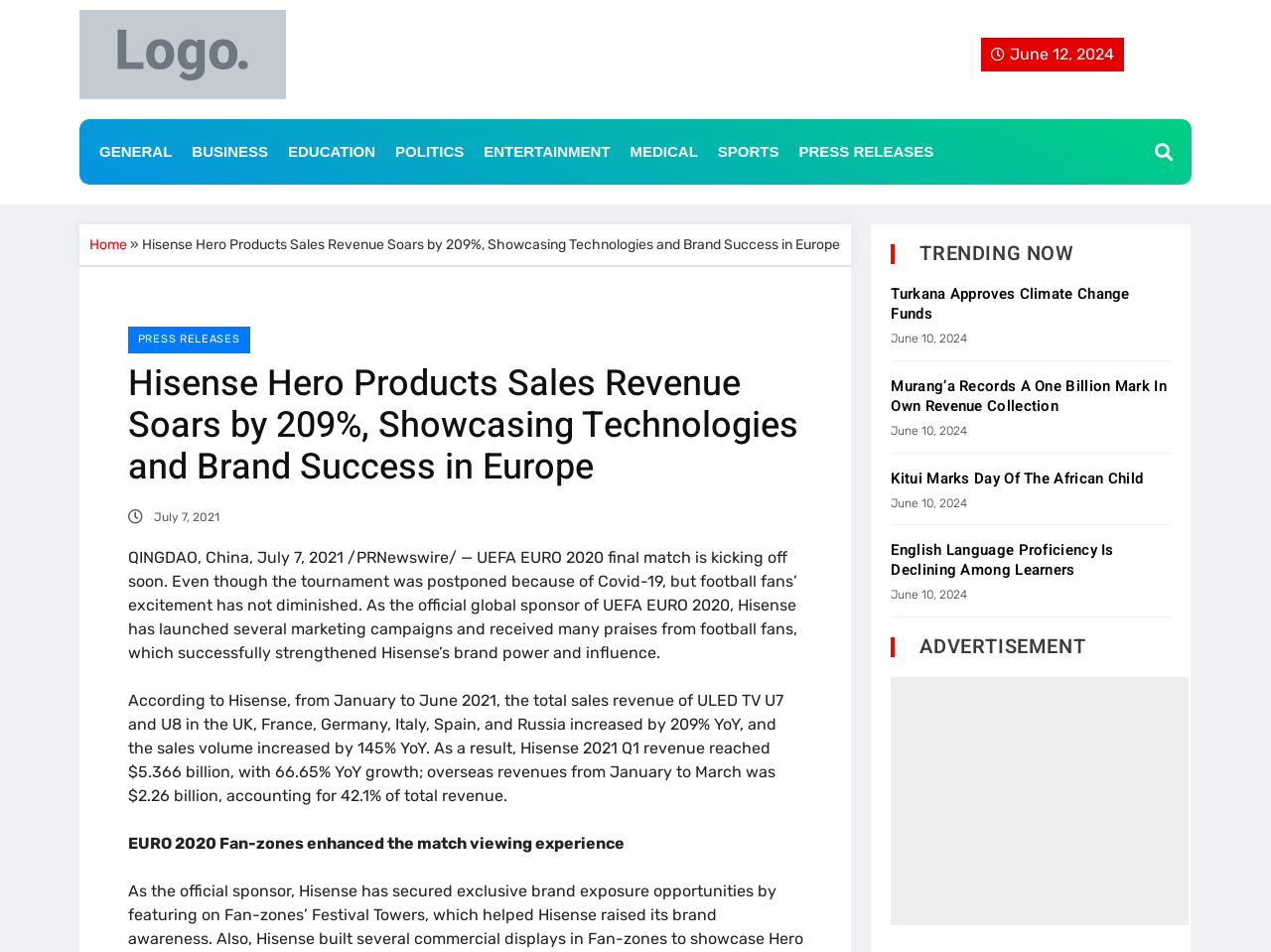Describe the webpage meticulously, covering all significant aspects.

This webpage appears to be a news article page. At the top, there is a navigation menu with 8 links: GENERAL, BUSINESS, EDUCATION, POLITICS, ENTERTAINMENT, MEDICAL, SPORTS, and PRESS RELEASES. Below the navigation menu, there is a search bar with a "Search" button. 

To the left of the search bar, there is a link to the "Home" page, followed by a right arrow symbol. The main article title, "Hisense Hero Products Sales Revenue Soars by 209%, Showcasing Technologies and Brand Success in Europe", is displayed prominently below the navigation menu. 

The article itself is divided into several paragraphs, with the first paragraph describing the UEFA EURO 2020 final match and Hisense's marketing campaigns. The subsequent paragraphs provide sales revenue data for Hisense's ULED TV U7 and U8 in various European countries.

Below the main article, there is a section titled "TRENDING NOW", which features three news articles with headings, links, and publication dates. Each article has a brief summary and a link to read more.

At the bottom of the page, there is an "ADVERTISEMENT" section, which takes up a significant portion of the page.